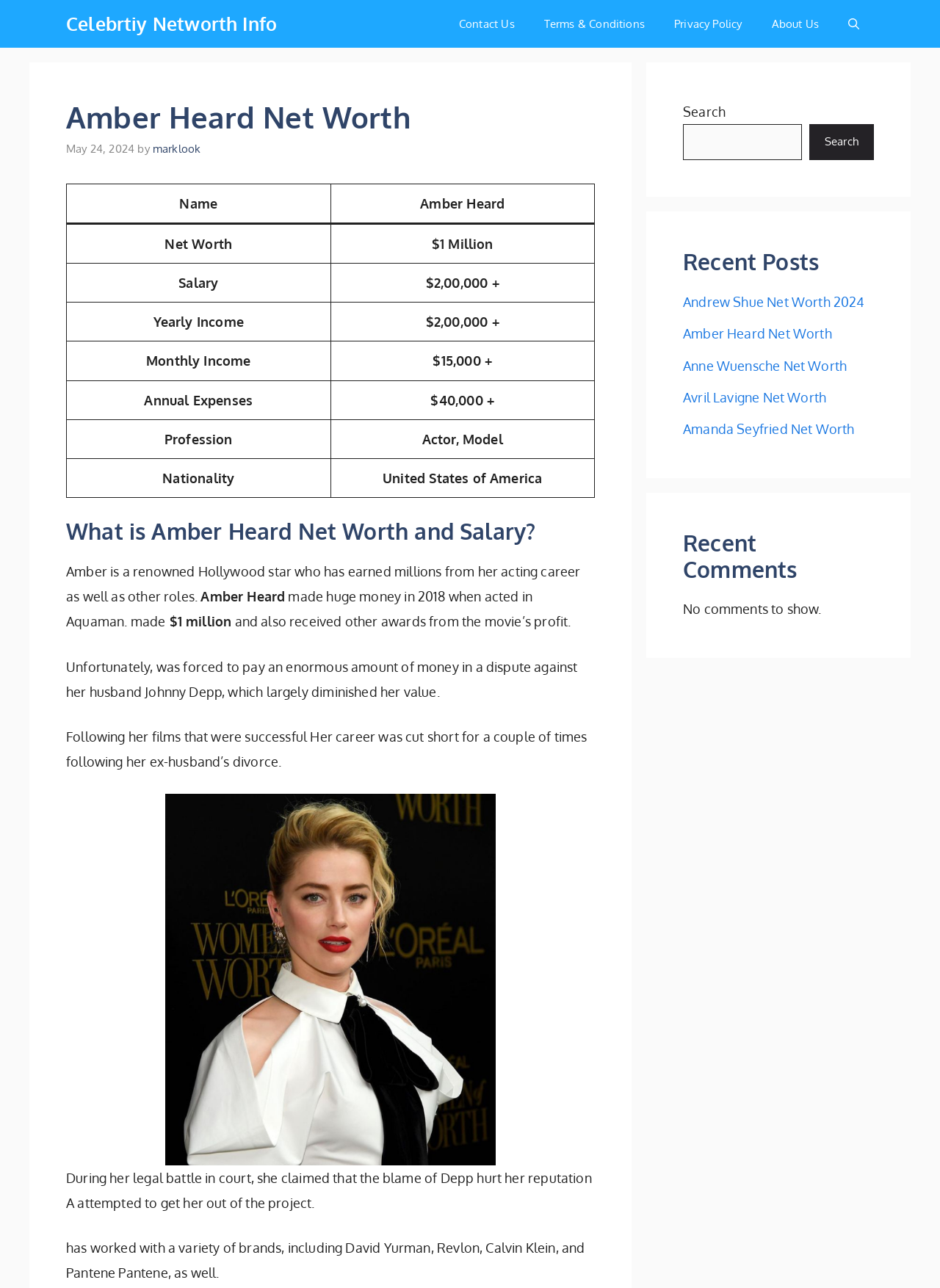Find and indicate the bounding box coordinates of the region you should select to follow the given instruction: "Read about Amber Heard's net worth and salary".

[0.07, 0.402, 0.633, 0.423]